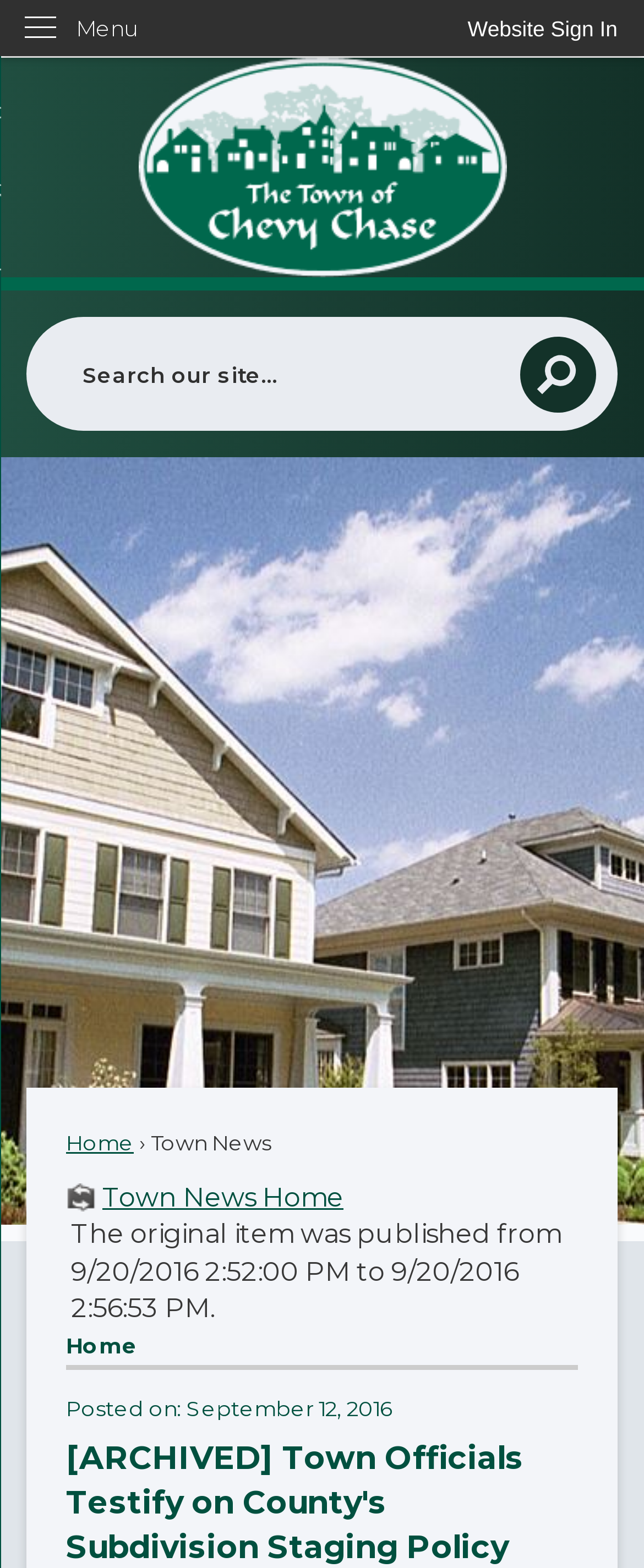Using the description "Menu", predict the bounding box of the relevant HTML element.

[0.0, 0.0, 0.246, 0.036]